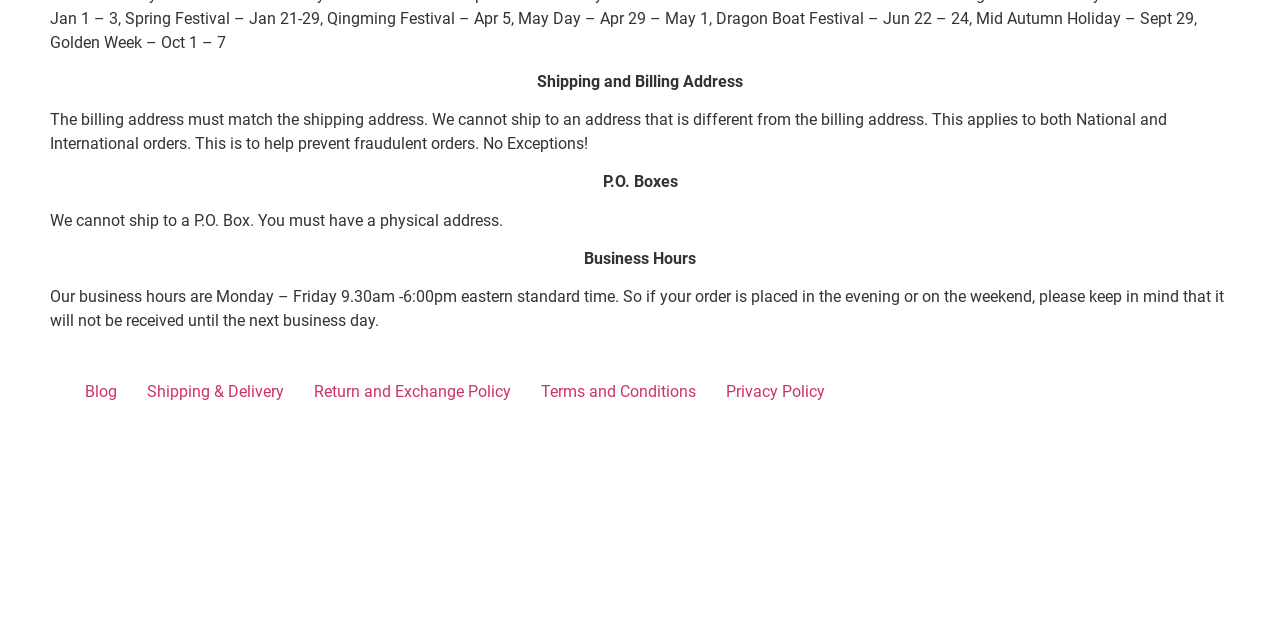Determine the bounding box for the described UI element: "Shipping & Delivery".

[0.103, 0.586, 0.234, 0.639]